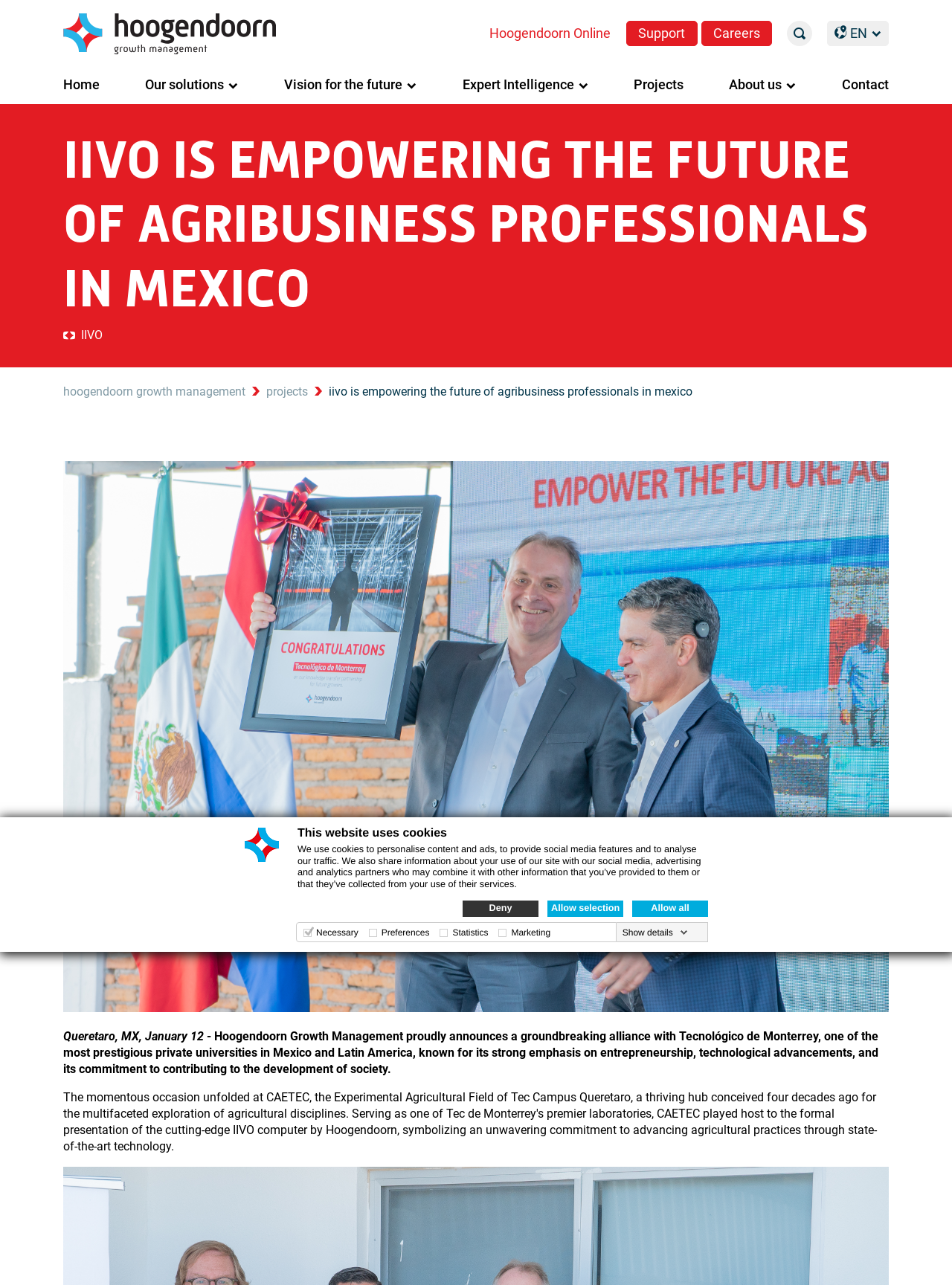Please answer the following query using a single word or phrase: 
What is the name of the company empowering agribusiness professionals in Mexico?

Hoogendoorn Growth Management